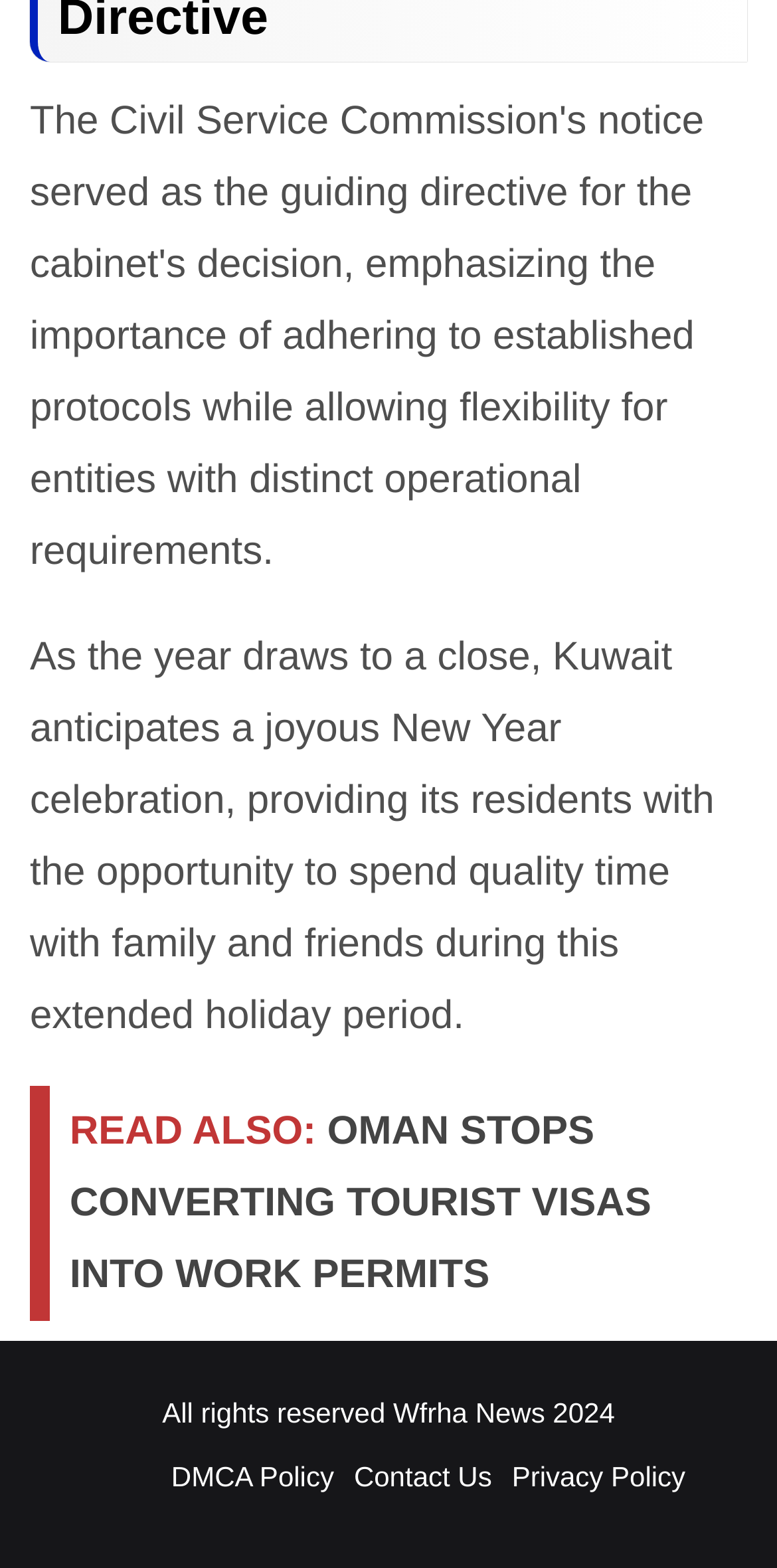Look at the image and give a detailed response to the following question: What is the tone of the article about Kuwait's New Year celebration?

The webpage describes the New Year celebration in Kuwait as 'joyous', indicating a positive and festive tone in the article.